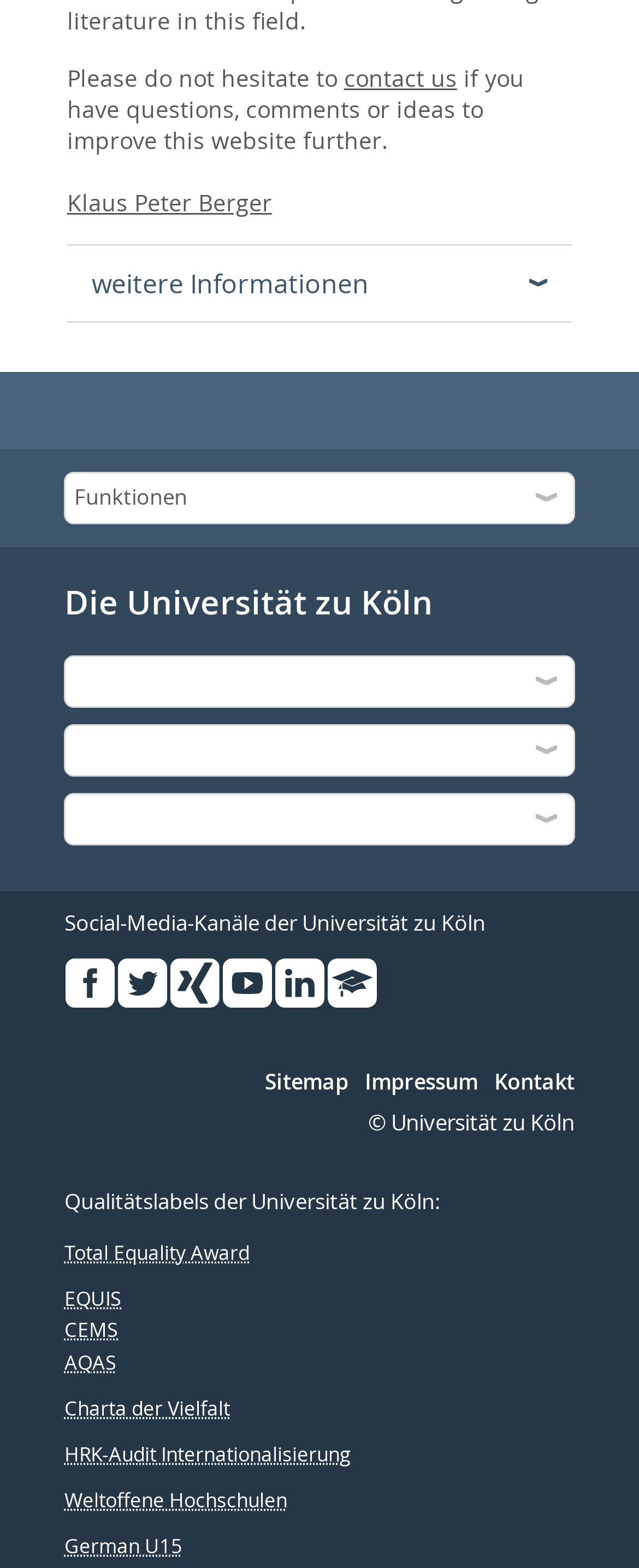Show the bounding box coordinates of the element that should be clicked to complete the task: "view Sitemap".

[0.414, 0.682, 0.545, 0.698]